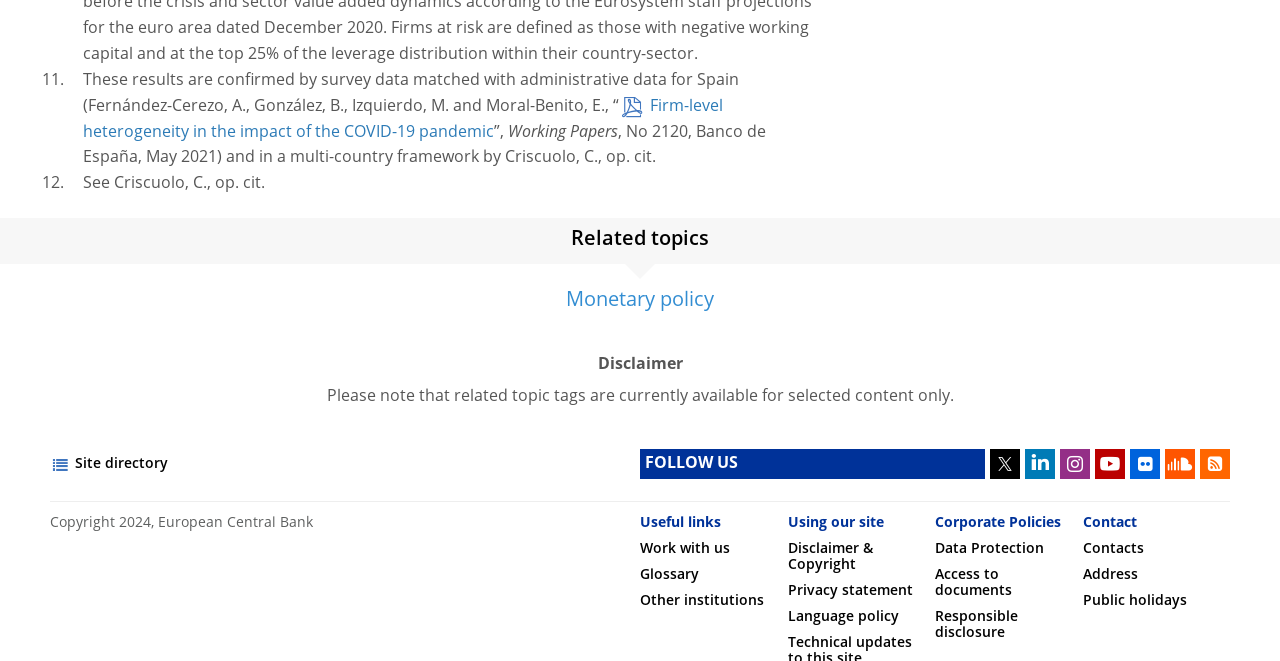Locate the UI element described by Write for Us in the provided webpage screenshot. Return the bounding box coordinates in the format (top-left x, top-left y, bottom-right x, bottom-right y), ensuring all values are between 0 and 1.

None